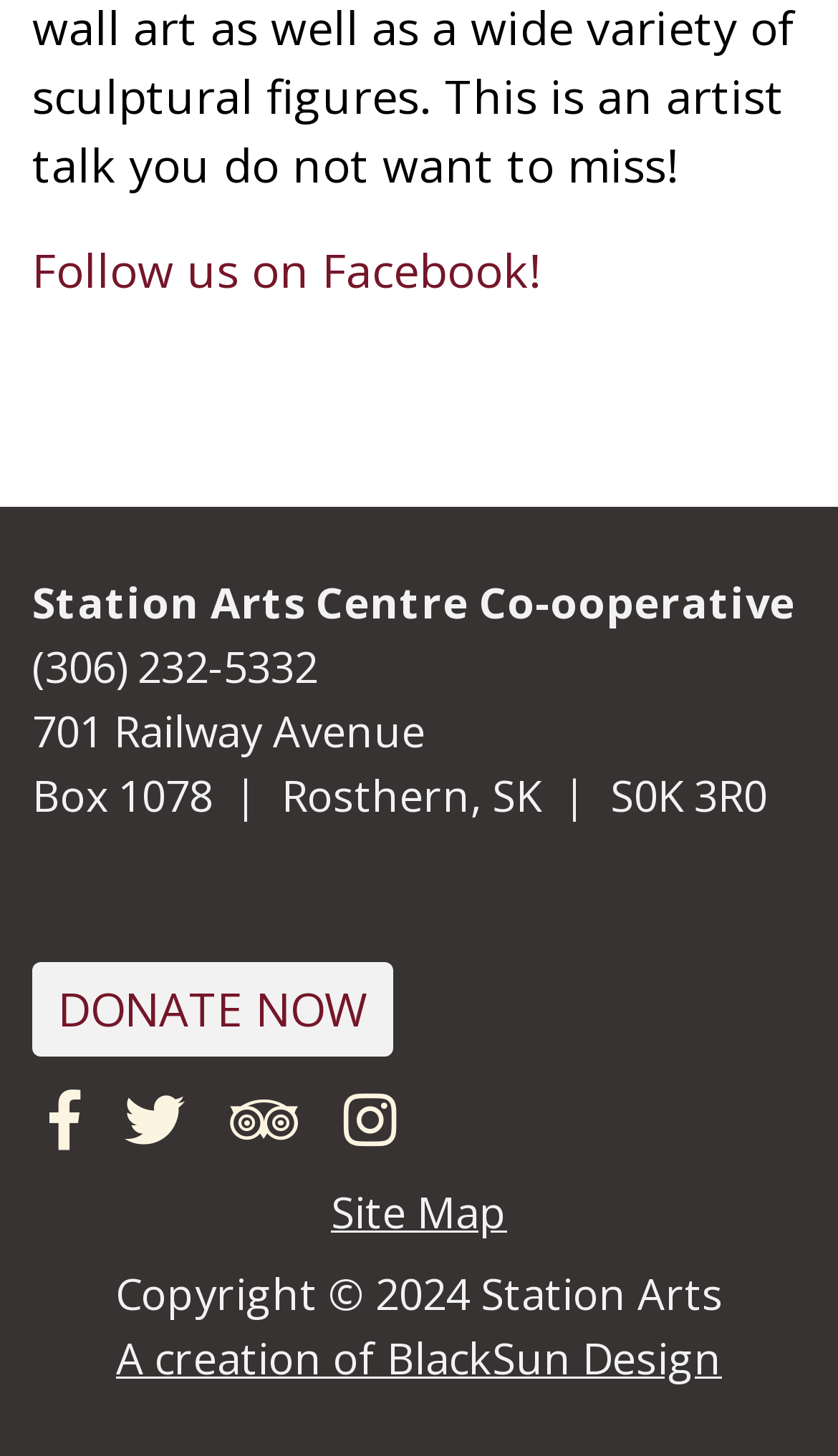Find the bounding box coordinates for the HTML element described in this sentence: "aria-label="Instagram"". Provide the coordinates as four float numbers between 0 and 1, in the format [left, top, right, bottom].

None